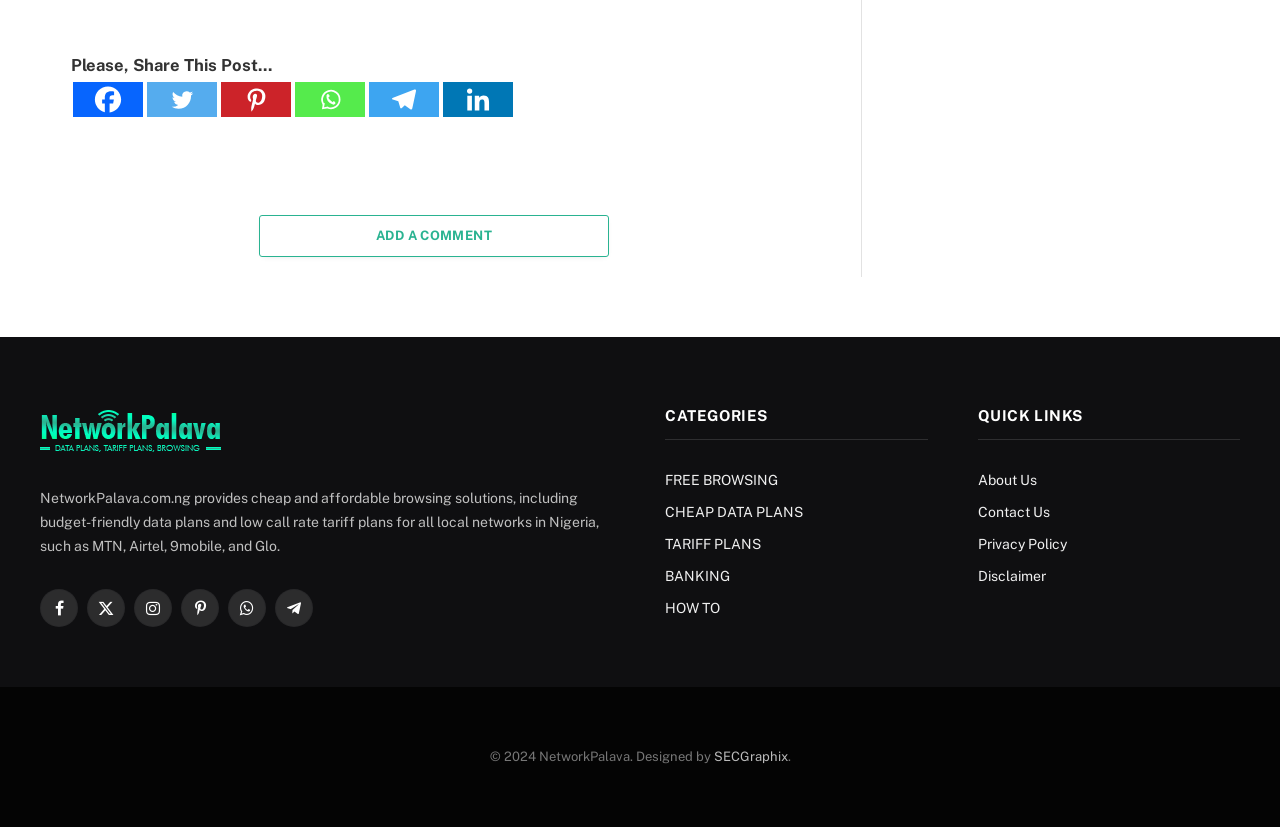Indicate the bounding box coordinates of the element that needs to be clicked to satisfy the following instruction: "Explore the FREE BROWSING category". The coordinates should be four float numbers between 0 and 1, i.e., [left, top, right, bottom].

[0.52, 0.565, 0.608, 0.584]